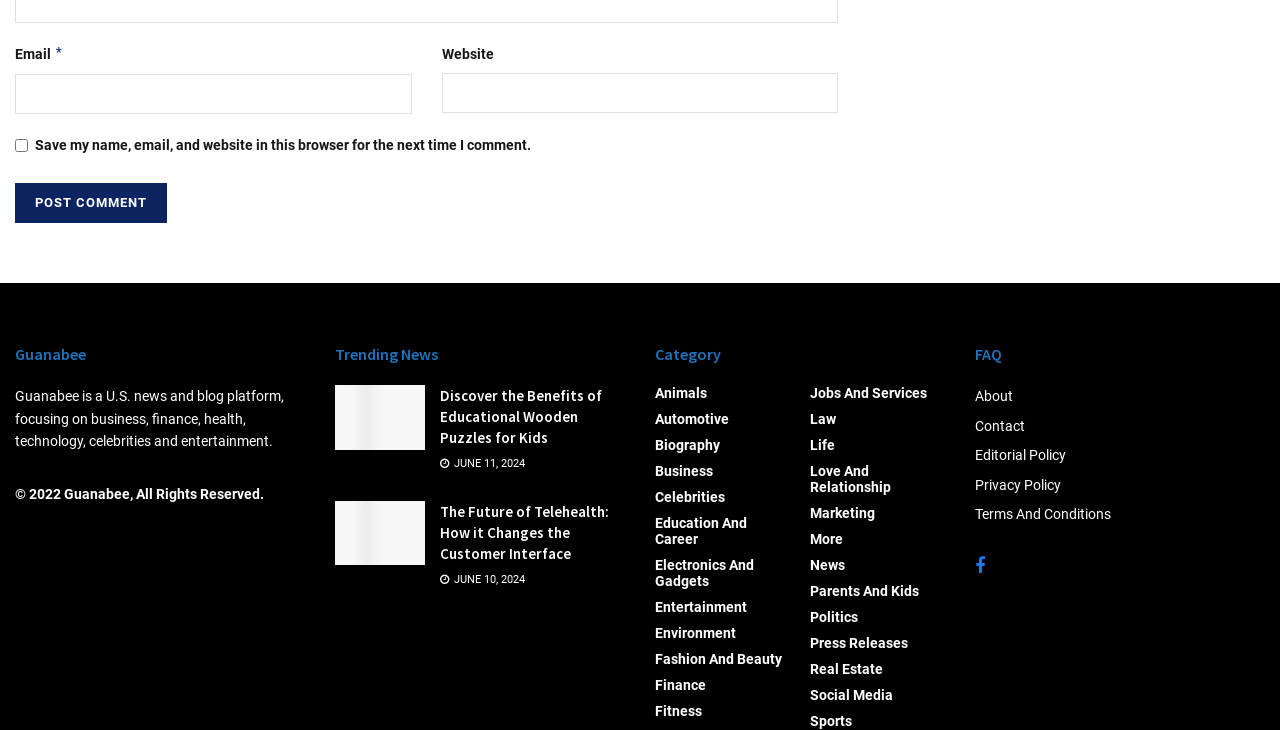Can you pinpoint the bounding box coordinates for the clickable element required for this instruction: "Read 'Discover the Benefits of Educational Wooden Puzzles for Kids'"? The coordinates should be four float numbers between 0 and 1, i.e., [left, top, right, bottom].

[0.262, 0.528, 0.332, 0.616]